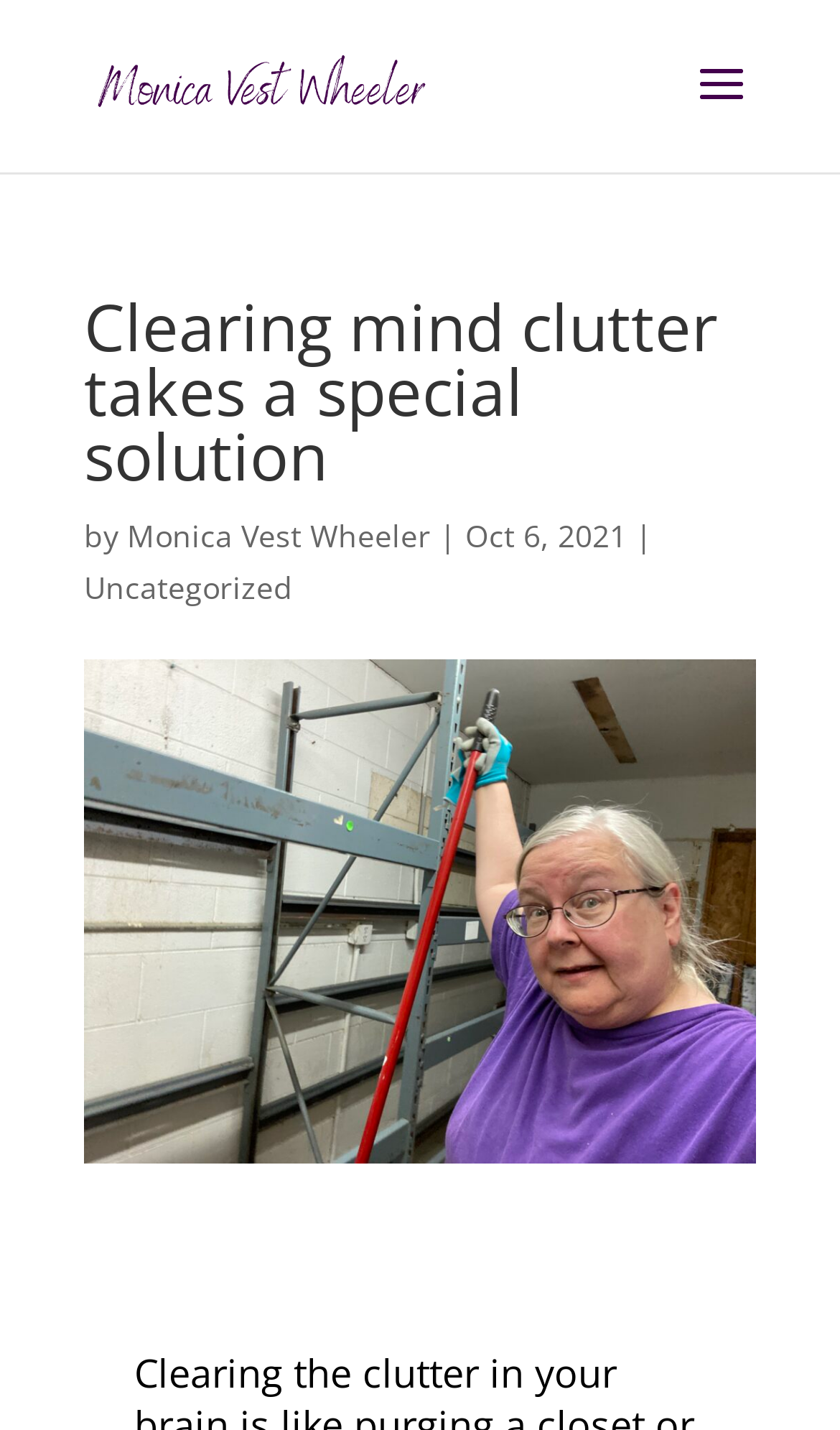Determine the bounding box coordinates in the format (top-left x, top-left y, bottom-right x, bottom-right y). Ensure all values are floating point numbers between 0 and 1. Identify the bounding box of the UI element described by: alt="Monica Vest Wheeler"

[0.11, 0.043, 0.51, 0.072]